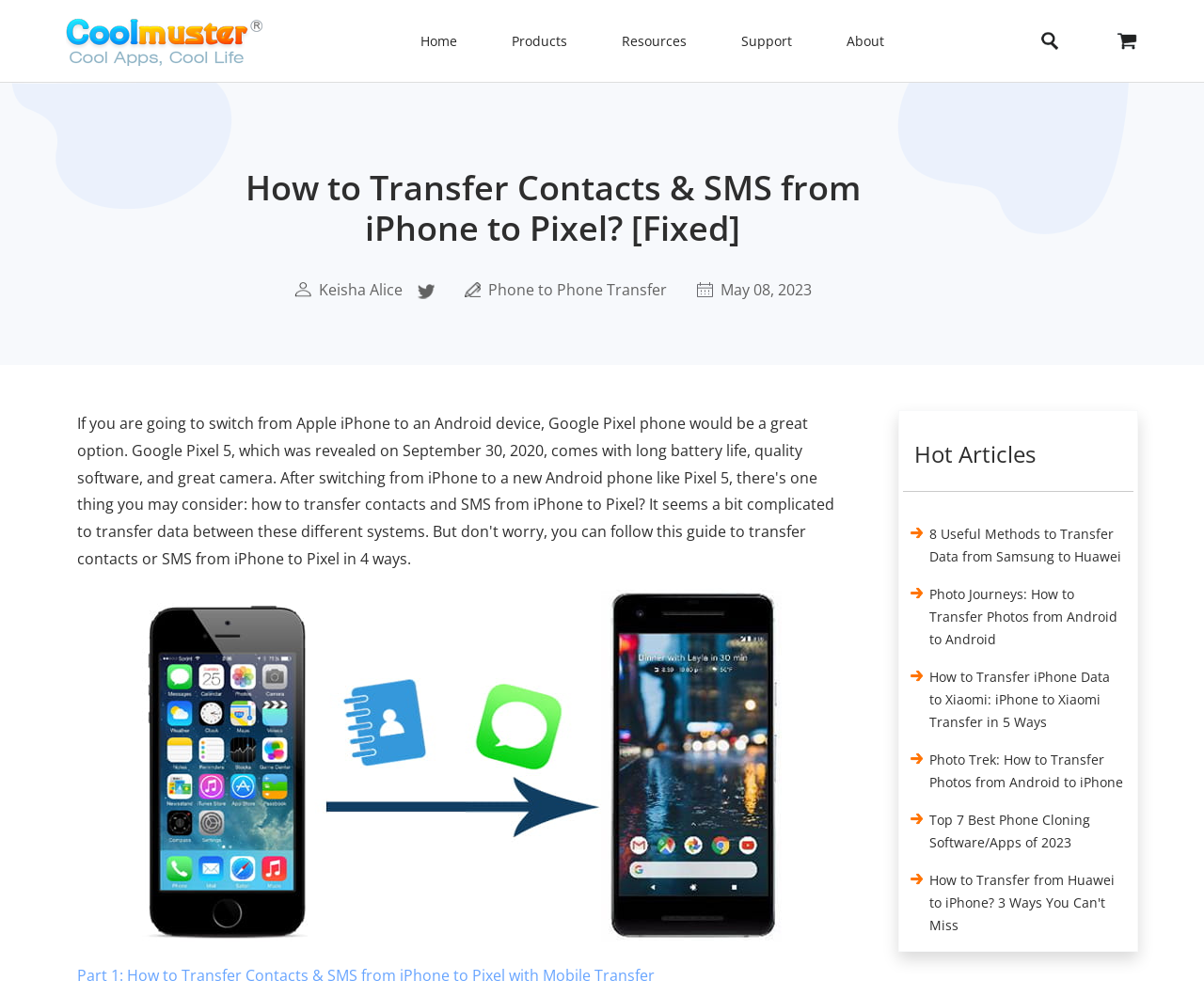Highlight the bounding box coordinates of the element that should be clicked to carry out the following instruction: "Click the 'Keisha Alice' author link". The coordinates must be given as four float numbers ranging from 0 to 1, i.e., [left, top, right, bottom].

[0.265, 0.284, 0.334, 0.307]